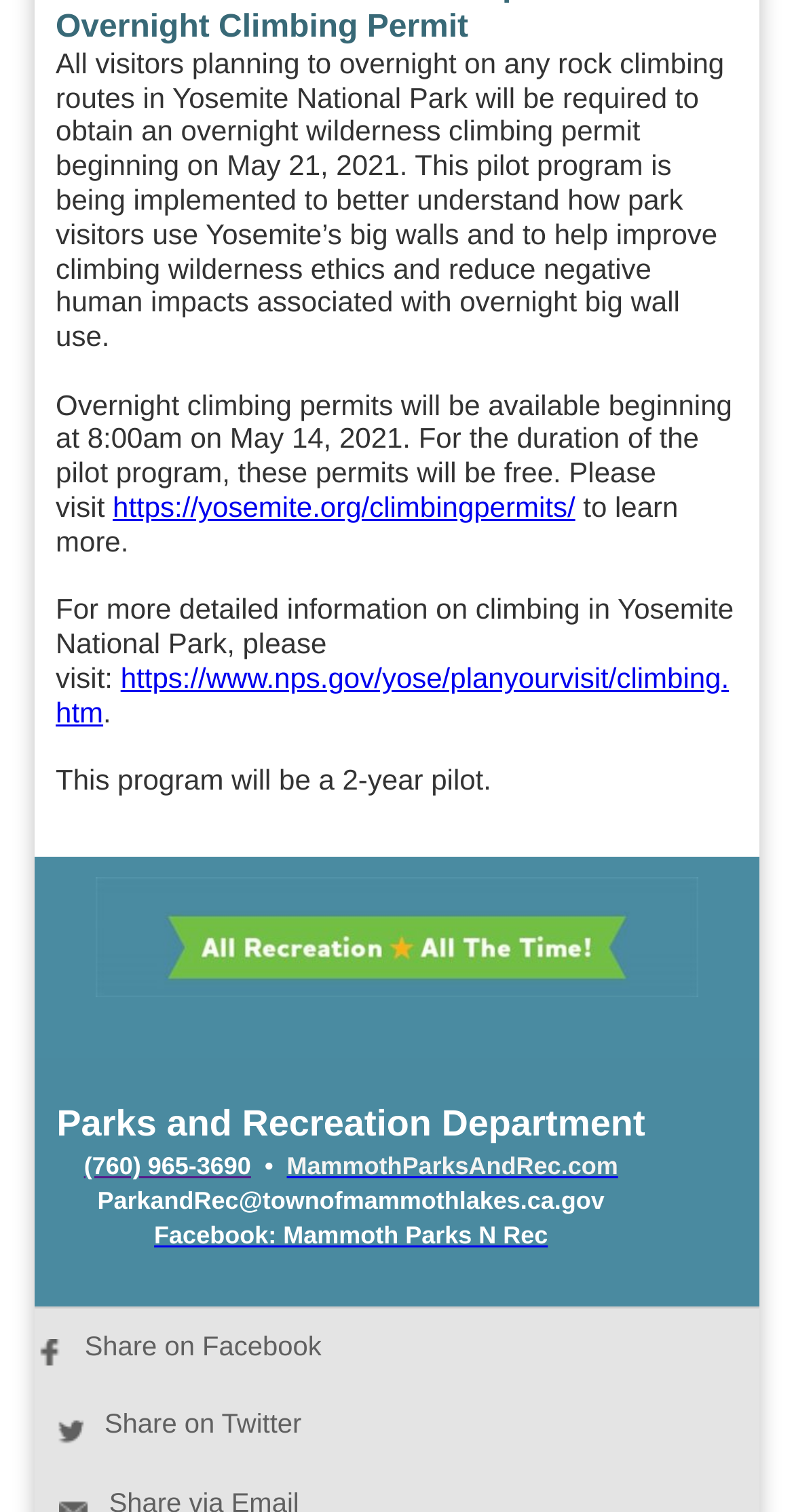Provide the bounding box coordinates for the area that should be clicked to complete the instruction: "Get more information on climbing in Yosemite National Park".

[0.07, 0.438, 0.918, 0.482]